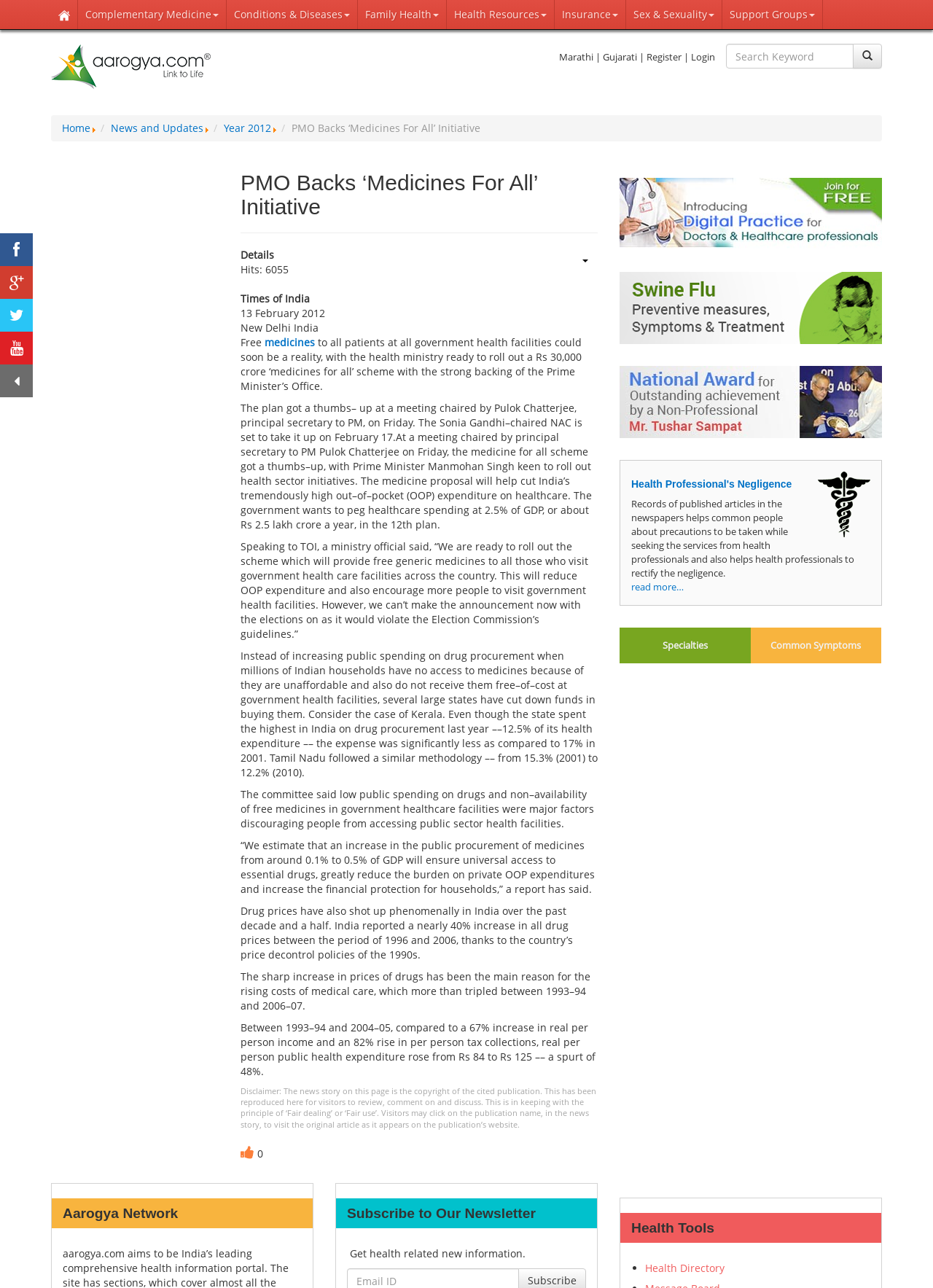Can you find the bounding box coordinates for the element to click on to achieve the instruction: "Search for health information"?

[0.778, 0.034, 0.915, 0.053]